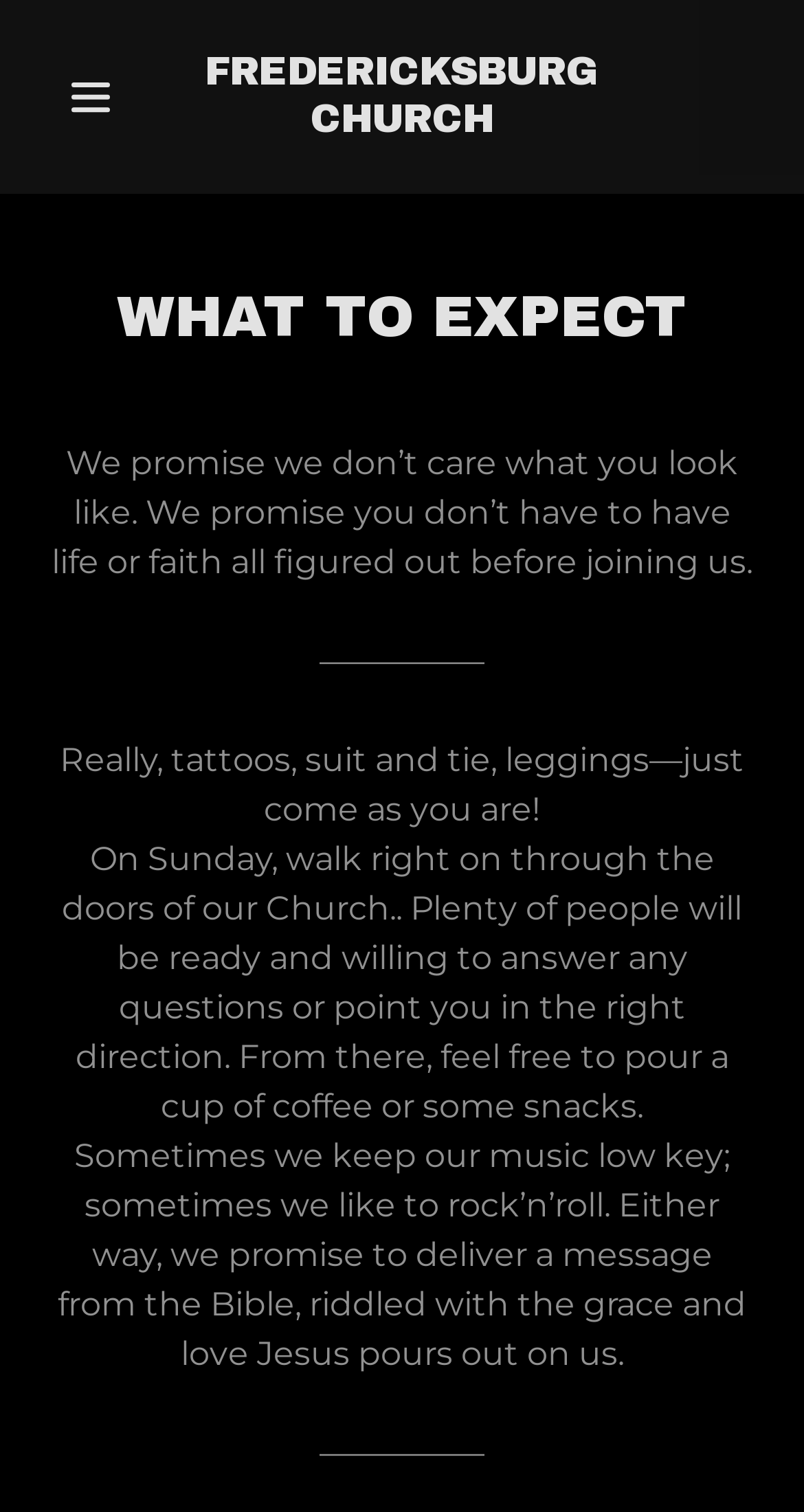Please answer the following query using a single word or phrase: 
What is available at the church on Sundays?

Coffee and snacks